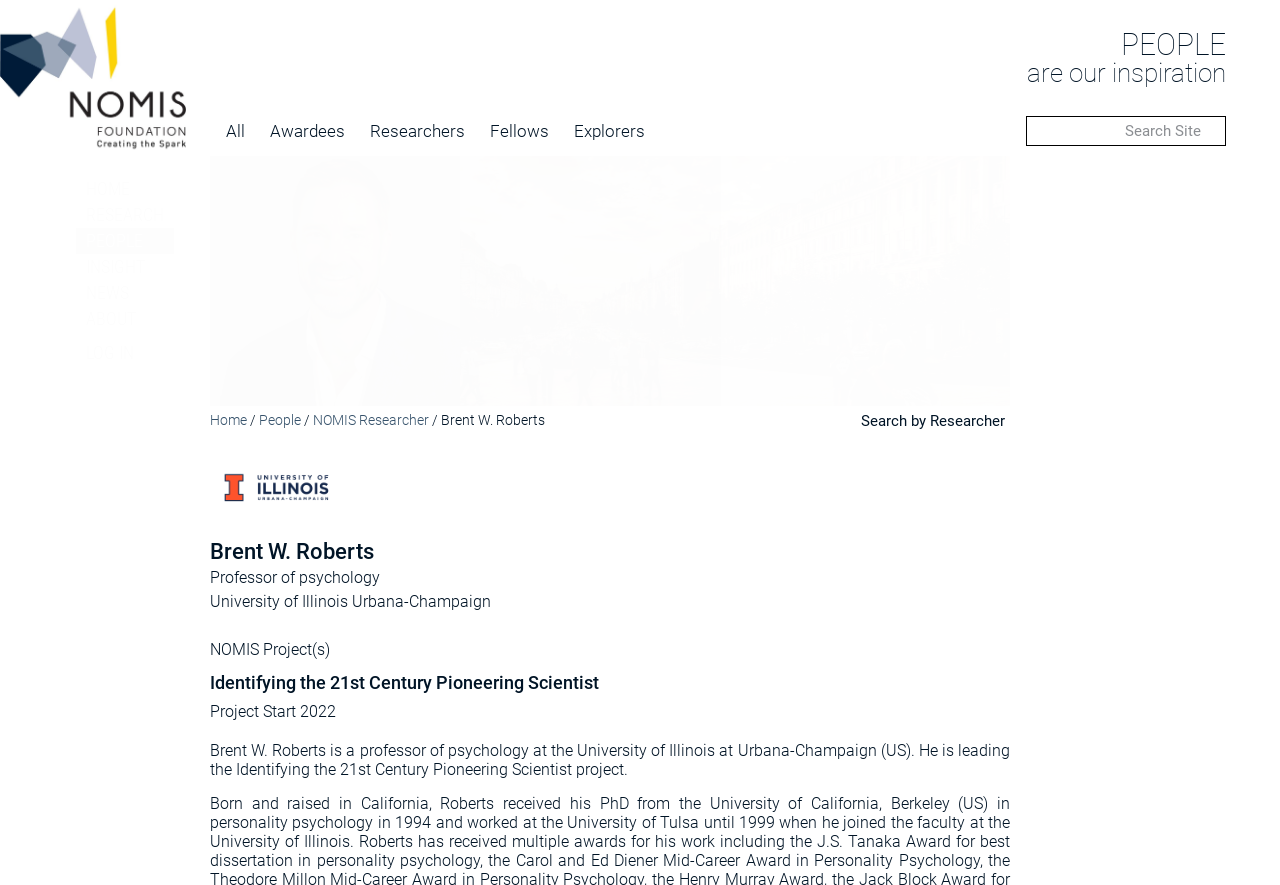Could you locate the bounding box coordinates for the section that should be clicked to accomplish this task: "Read about NOMIS Researcher".

[0.245, 0.466, 0.335, 0.484]